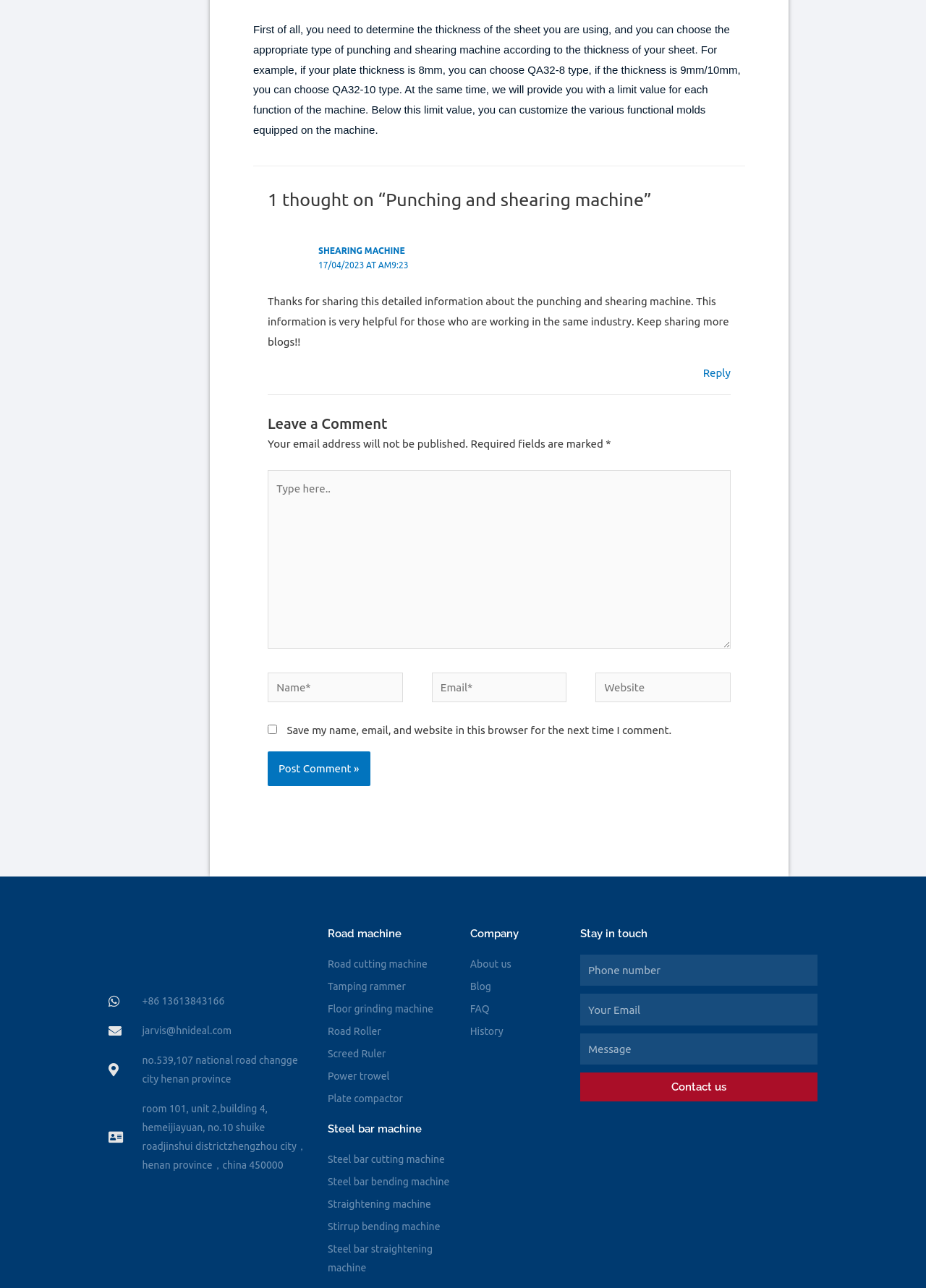Analyze the image and give a detailed response to the question:
What is the topic of the article?

The topic of the article can be determined by reading the heading '1 thought on “Punching and shearing machine”' and the static text 'First of all, you need to determine the thickness of the sheet you are using, and you can choose the appropriate type of punching and shearing machine according to the thickness of your sheet.'